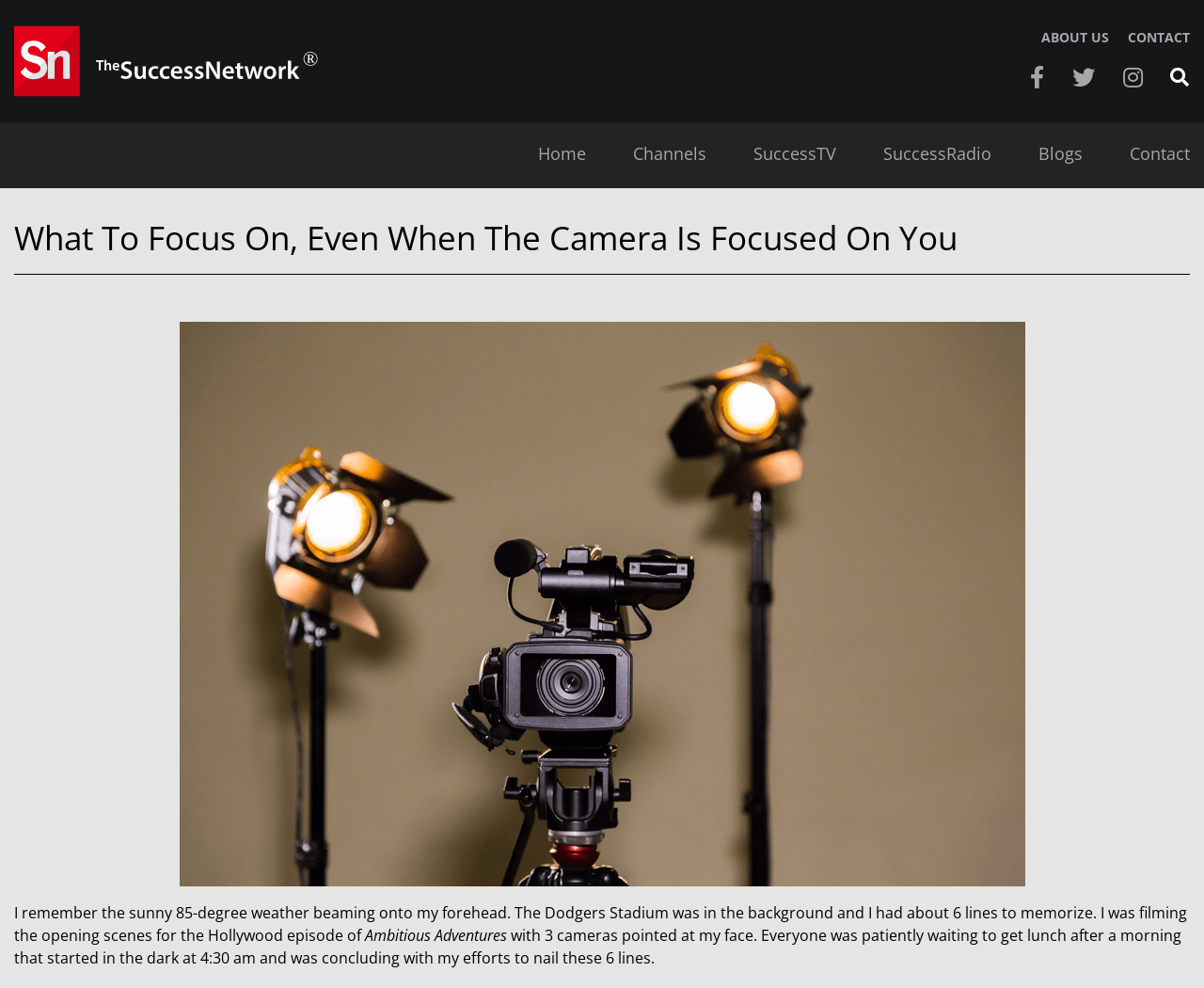What social media platforms are linked on the webpage?
Provide an in-depth answer to the question, covering all aspects.

The social media platforms linked on the webpage can be found on the top-right corner, where there are three links with icons representing Facebook, Twitter, and Instagram.